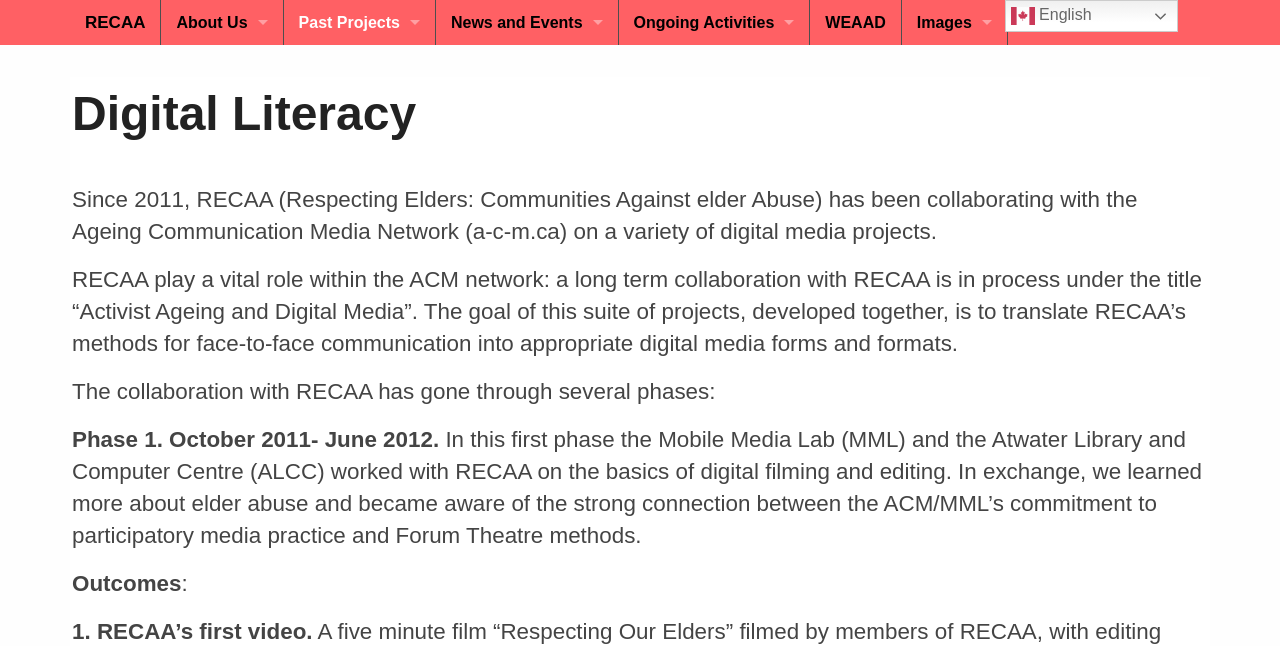Specify the bounding box coordinates of the element's area that should be clicked to execute the given instruction: "Go to News and Events". The coordinates should be four float numbers between 0 and 1, i.e., [left, top, right, bottom].

[0.341, 0.0, 0.482, 0.07]